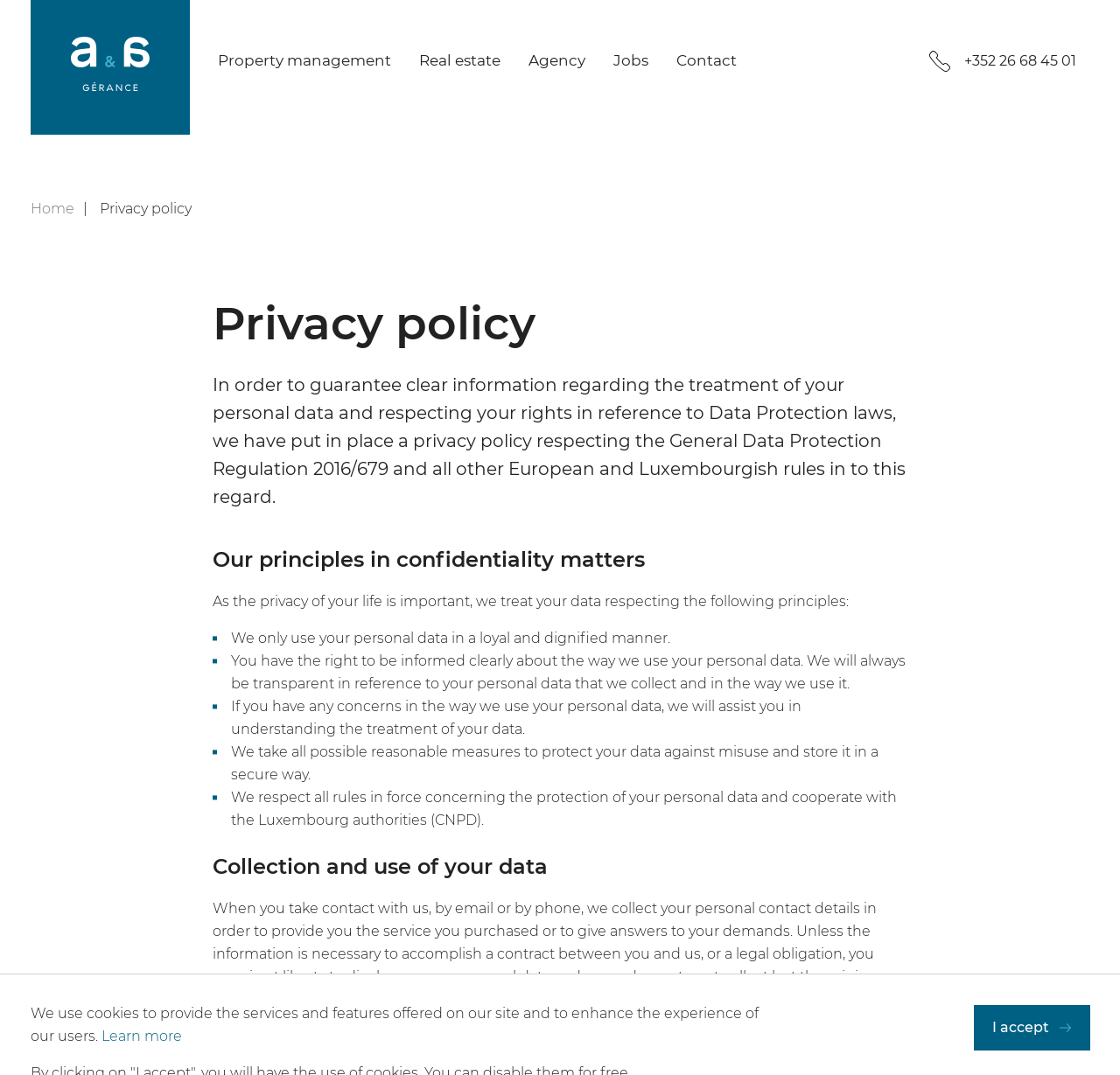Give the bounding box coordinates for the element described as: "Agency".

[0.471, 0.038, 0.522, 0.075]